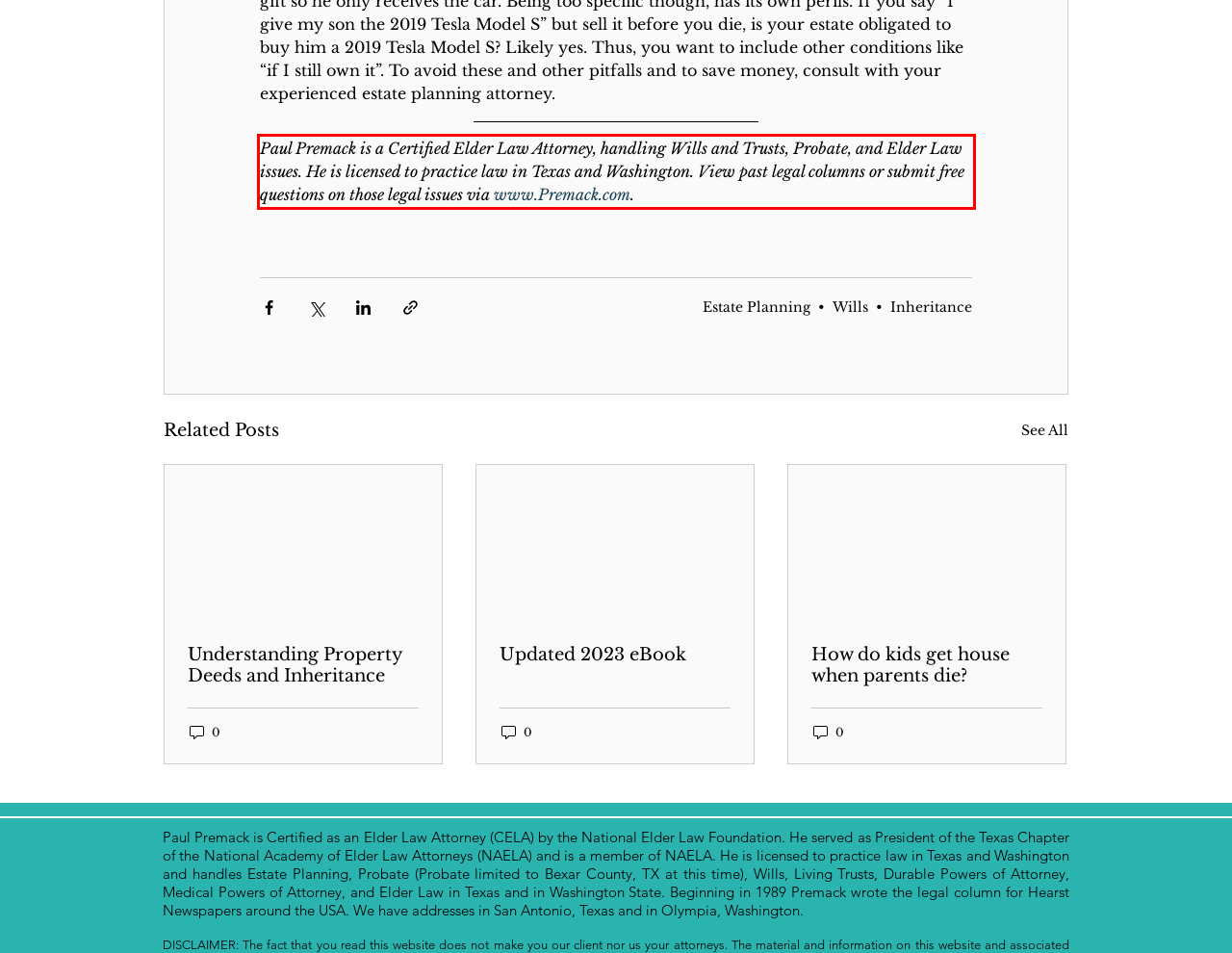Within the screenshot of the webpage, locate the red bounding box and use OCR to identify and provide the text content inside it.

Paul Premack is a Certified Elder Law Attorney, handling Wills and Trusts, Probate, and Elder Law issues. He is licensed to practice law in Texas and Washington. View past legal columns or submit free questions on those legal issues via www.Premack.com.